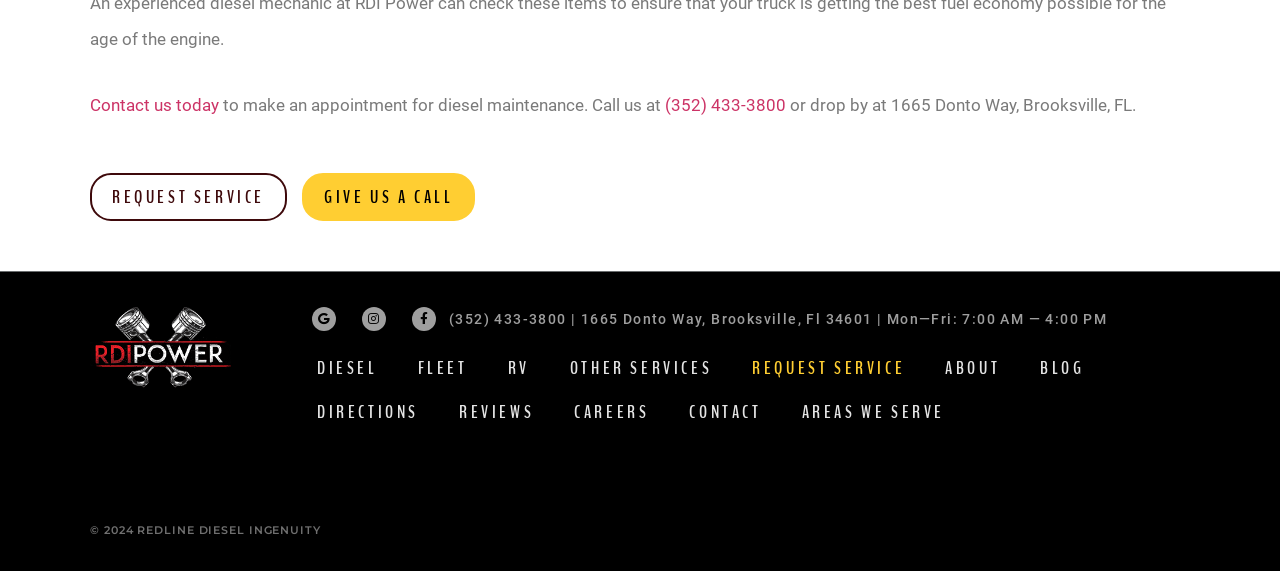Determine the bounding box coordinates for the element that should be clicked to follow this instruction: "Visit the Facebook page". The coordinates should be given as four float numbers between 0 and 1, in the format [left, top, right, bottom].

[0.322, 0.537, 0.341, 0.579]